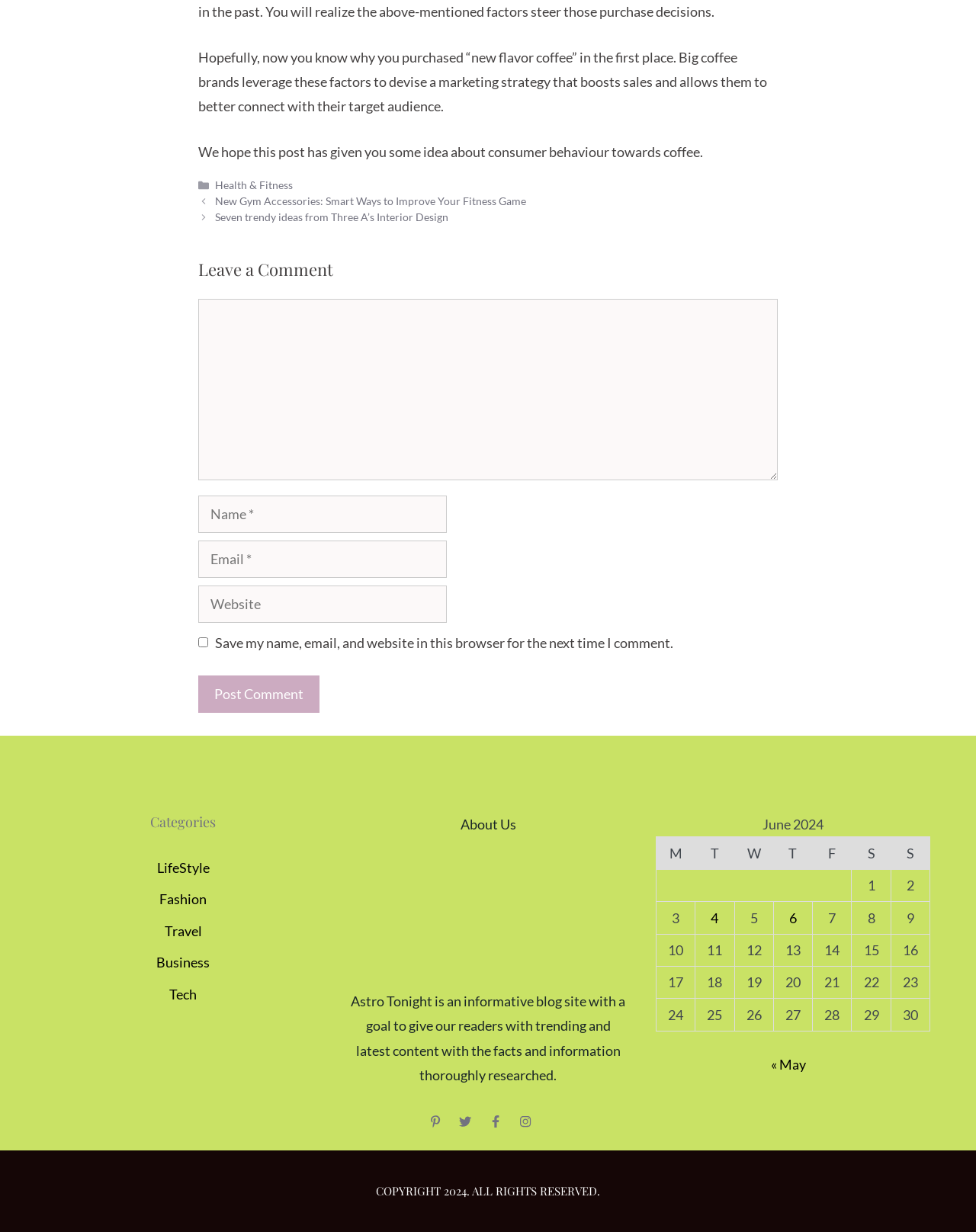Refer to the screenshot and answer the following question in detail:
What is the purpose of the textbox labeled 'Comment'?

The purpose of the textbox labeled 'Comment' can be inferred by its label and its position below the 'Leave a Comment' heading, indicating that it is a field for users to input their comments.